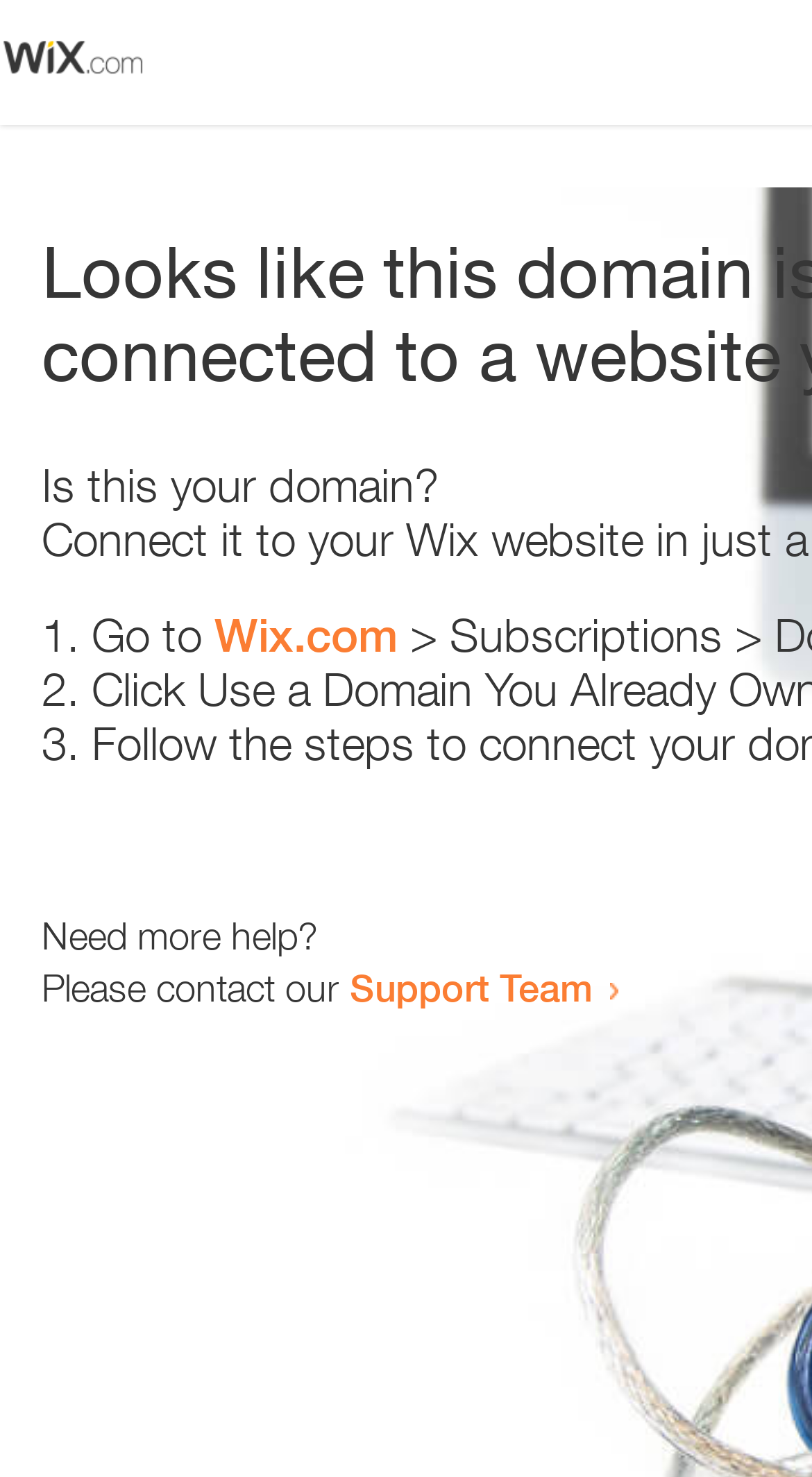What is the domain being referred to?
Provide an in-depth answer to the question, covering all aspects.

The webpage contains a link 'Wix.com' which suggests that the domain being referred to is Wix.com. This can be inferred from the context of the sentence 'Go to Wix.com'.